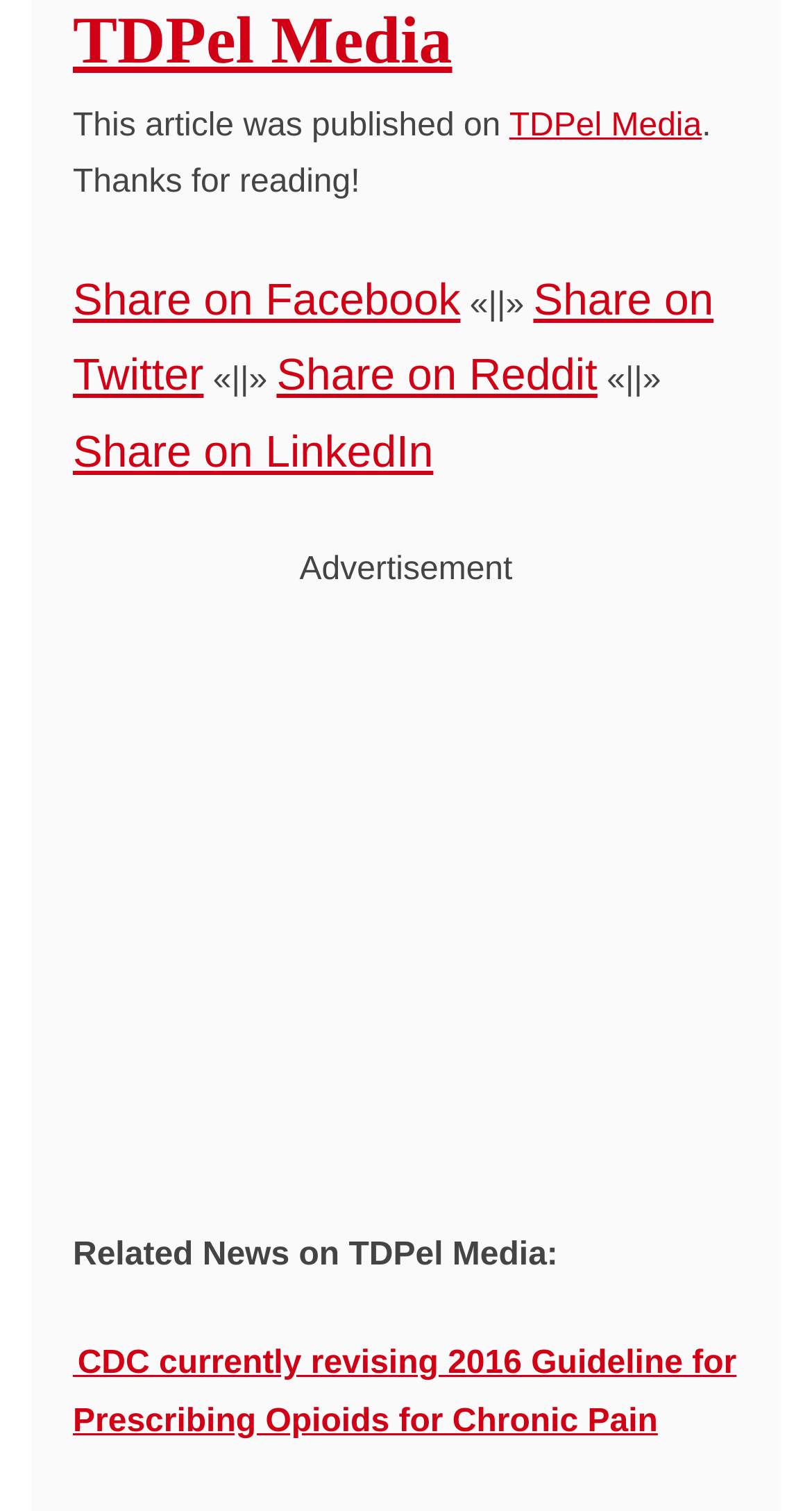Identify the bounding box coordinates for the element you need to click to achieve the following task: "Like a post". The coordinates must be four float values ranging from 0 to 1, formatted as [left, top, right, bottom].

None